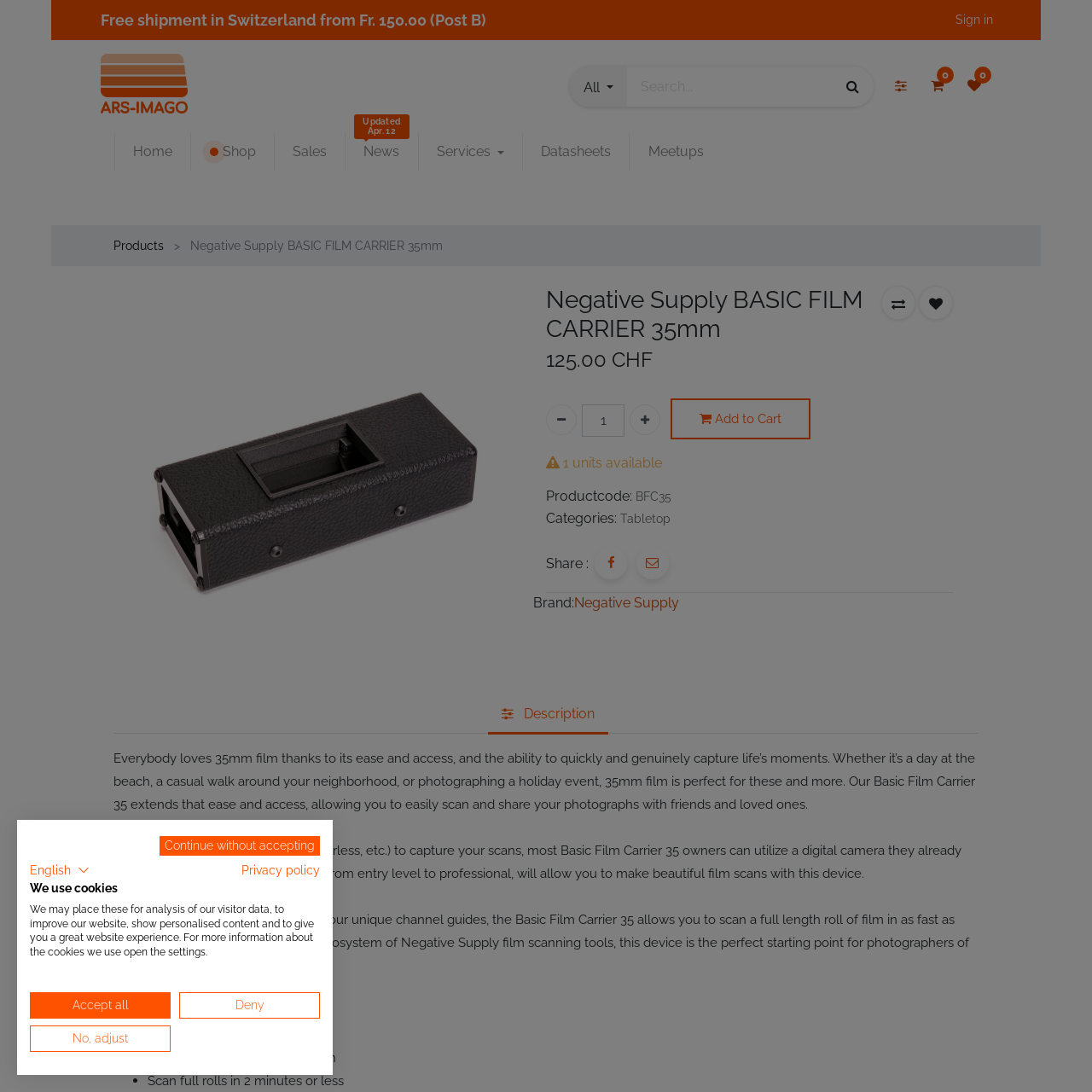Please find the bounding box coordinates for the clickable element needed to perform this instruction: "Sign in".

[0.871, 0.0, 0.913, 0.037]